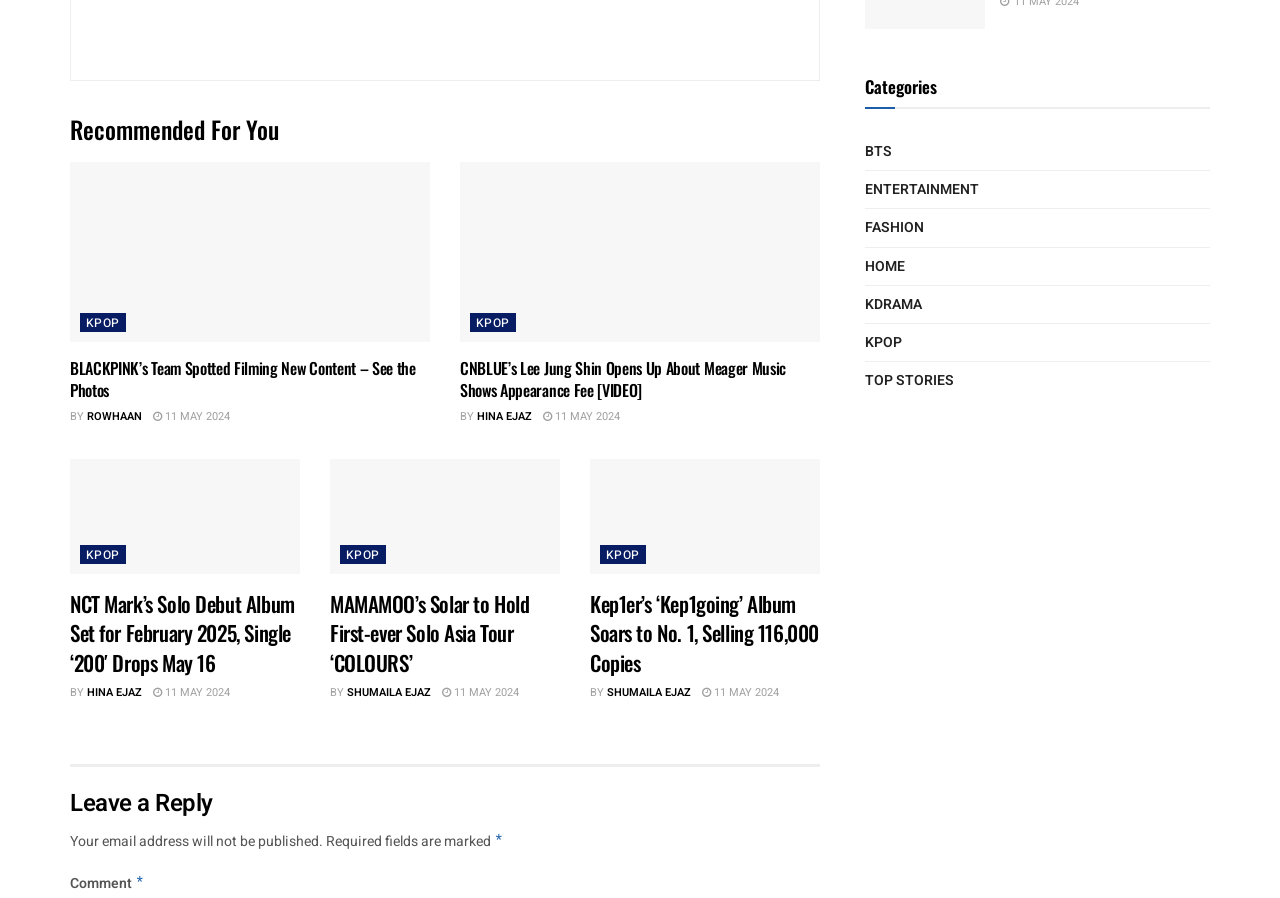Who is the author of the article about NCT Mark?
Please give a detailed and elaborate answer to the question based on the image.

I looked at the article about NCT Mark and found a link with the text 'BY HINA EJAZ' below the heading, indicating that the author of this article is HINA EJAZ.